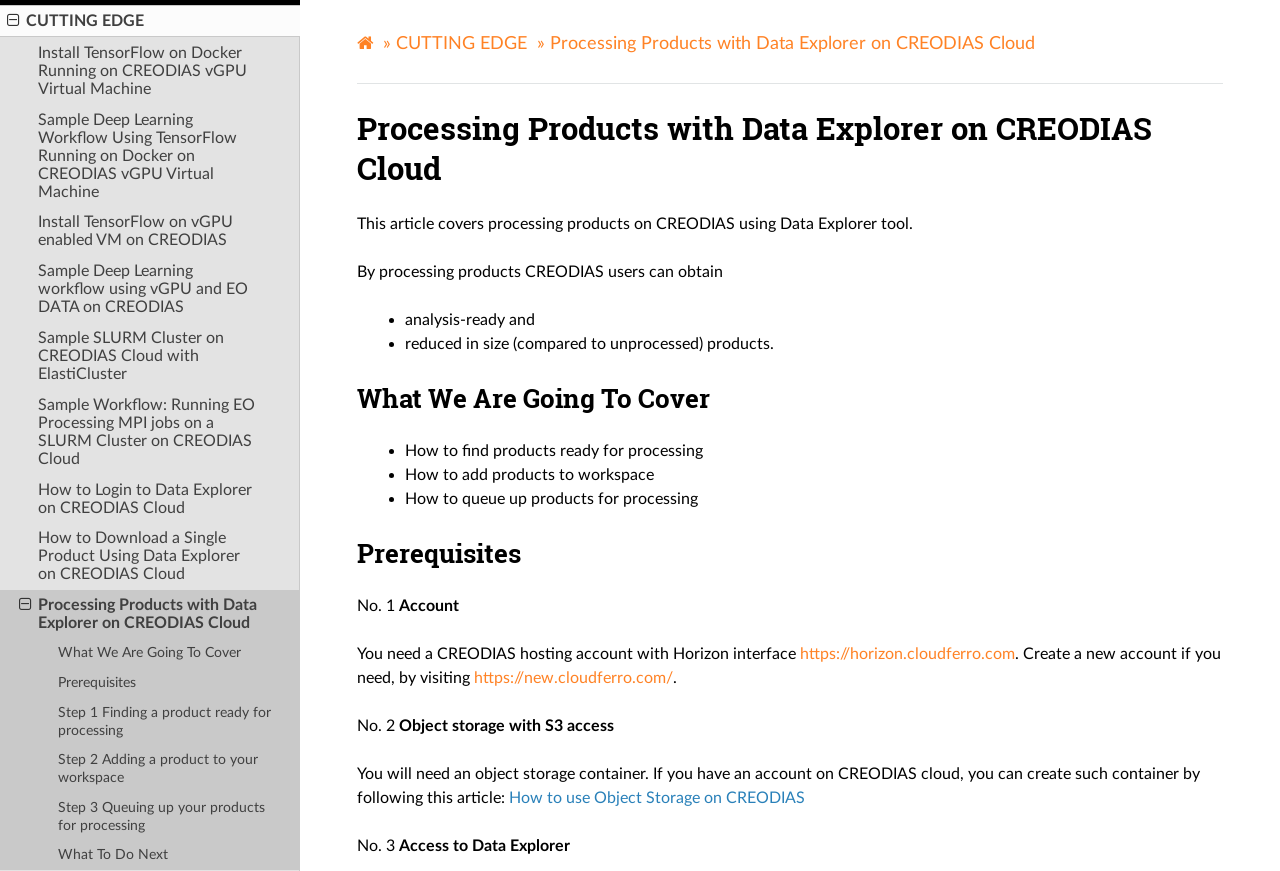Predict the bounding box of the UI element that fits this description: "parent_node: »".

[0.279, 0.035, 0.295, 0.067]